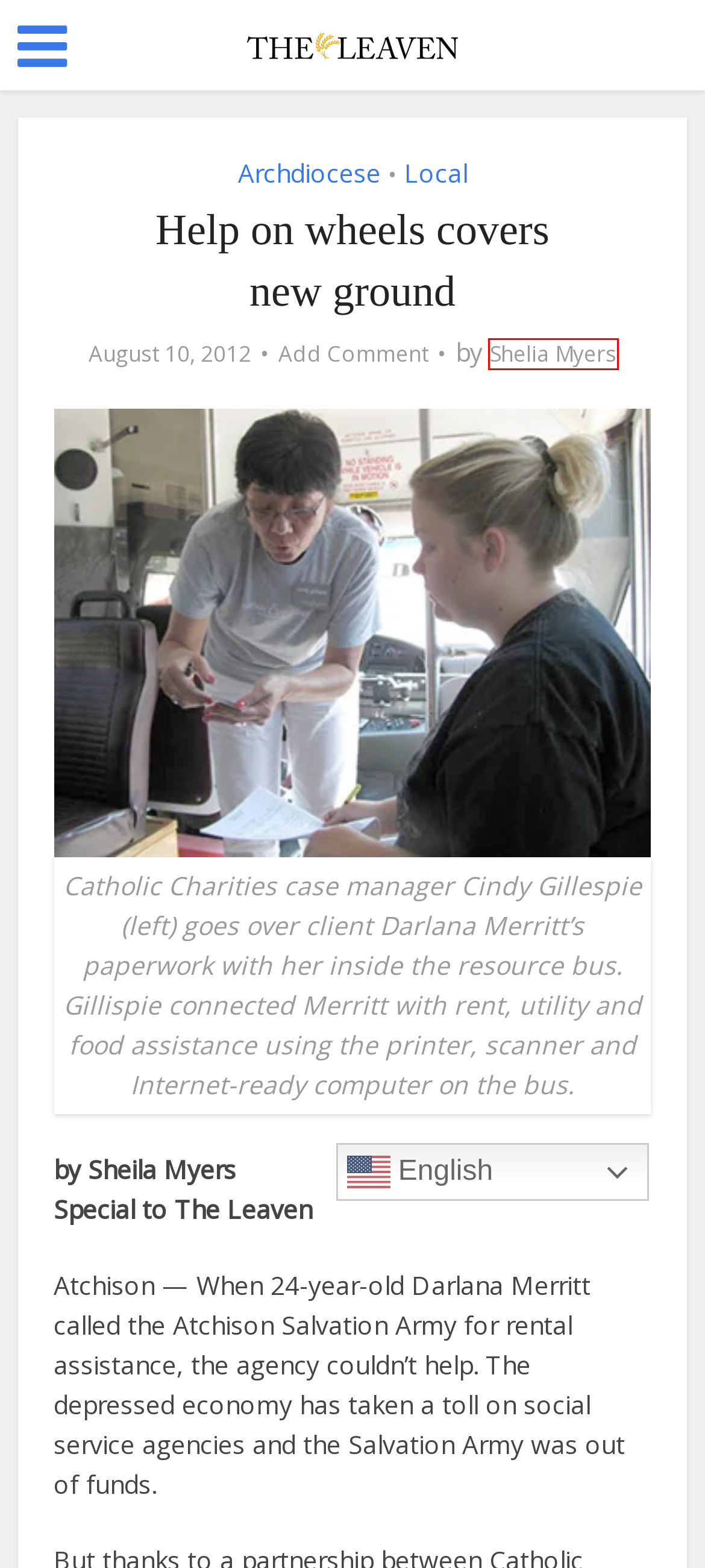You are presented with a screenshot of a webpage containing a red bounding box around a particular UI element. Select the best webpage description that matches the new webpage after clicking the element within the bounding box. Here are the candidates:
A. Archdiocese Archives - The Leaven Catholic Newspaper
B. Schools Archives - The Leaven Catholic Newspaper
C. CEF scholarships will follow CTK kids to other Catholic schools - The Leaven Catholic Newspaper
D. Religious life Archives - The Leaven Catholic Newspaper
E. New assignments announced - The Leaven Catholic Newspaper
F. Shelia Myers, Author at The Leaven Catholic Newspaper
G. Local Archives - The Leaven Catholic Newspaper
H. Aaron Waldeck ordained as the archdiocese’s newest priest - The Leaven Catholic Newspaper

F